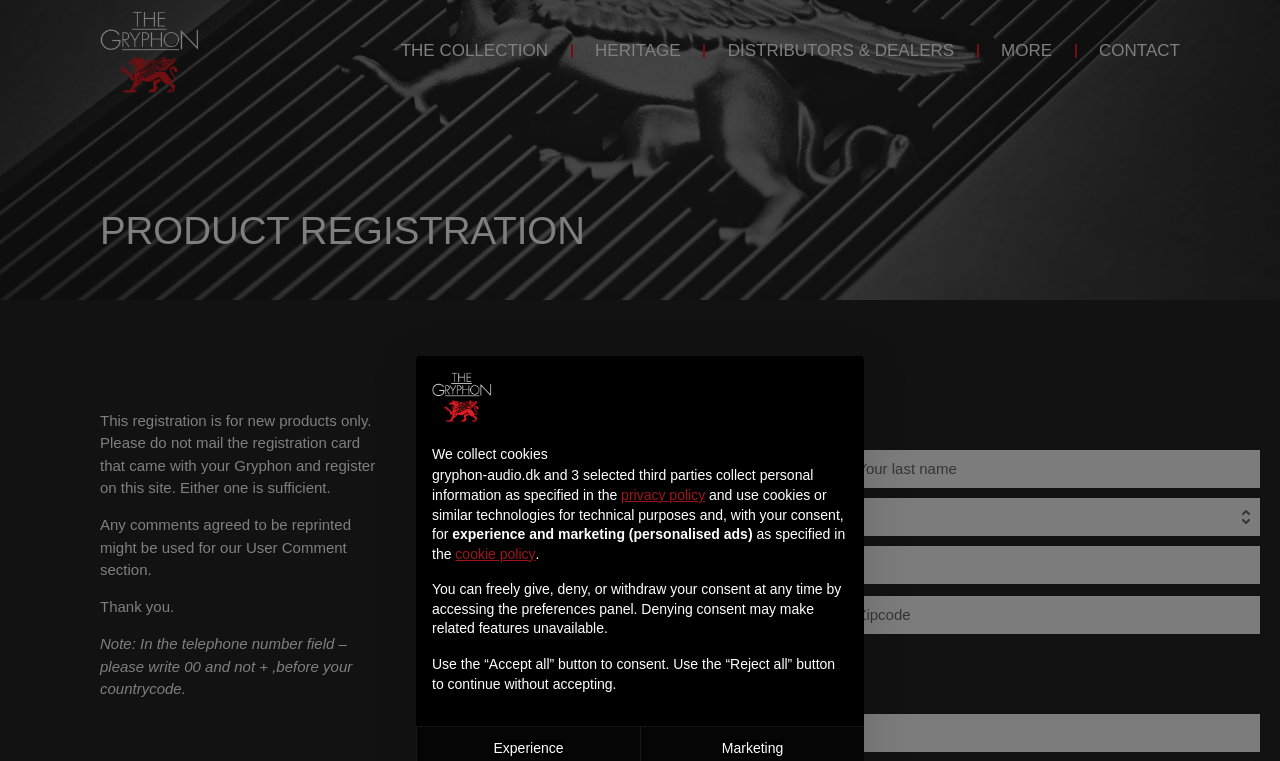Please identify the primary heading of the webpage and give its text content.

We collect cookies